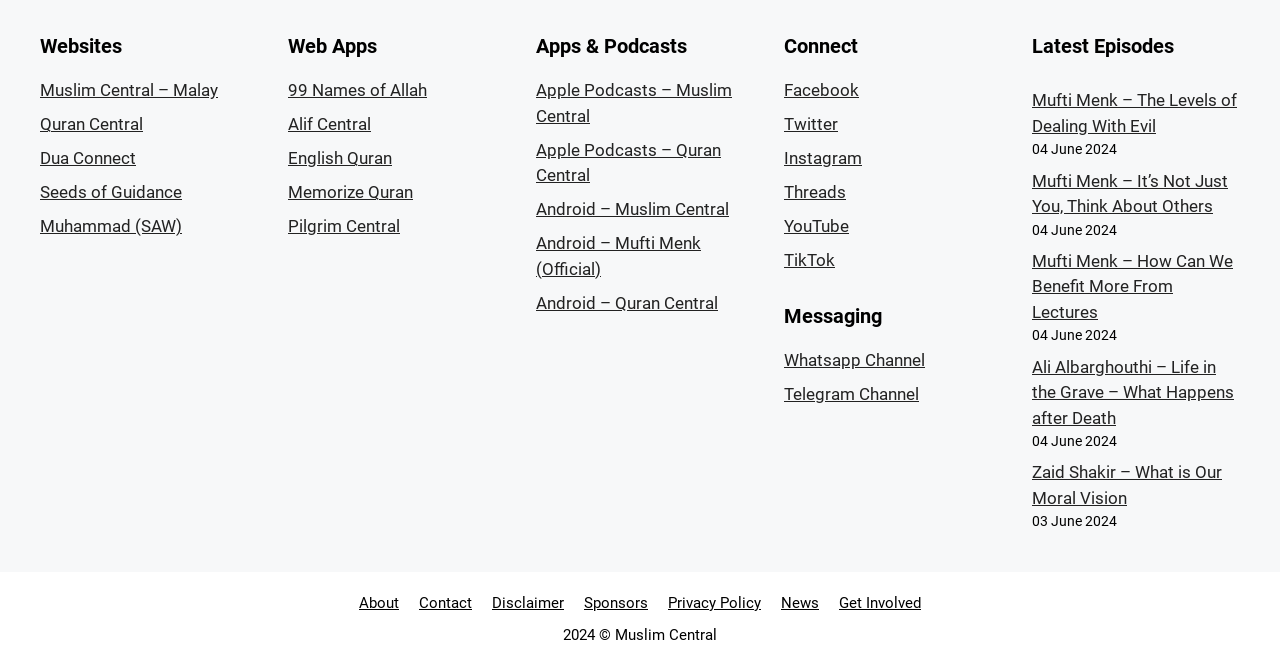Pinpoint the bounding box coordinates for the area that should be clicked to perform the following instruction: "Read about Mufti Menk – The Levels of Dealing With Evil".

[0.806, 0.135, 0.966, 0.204]